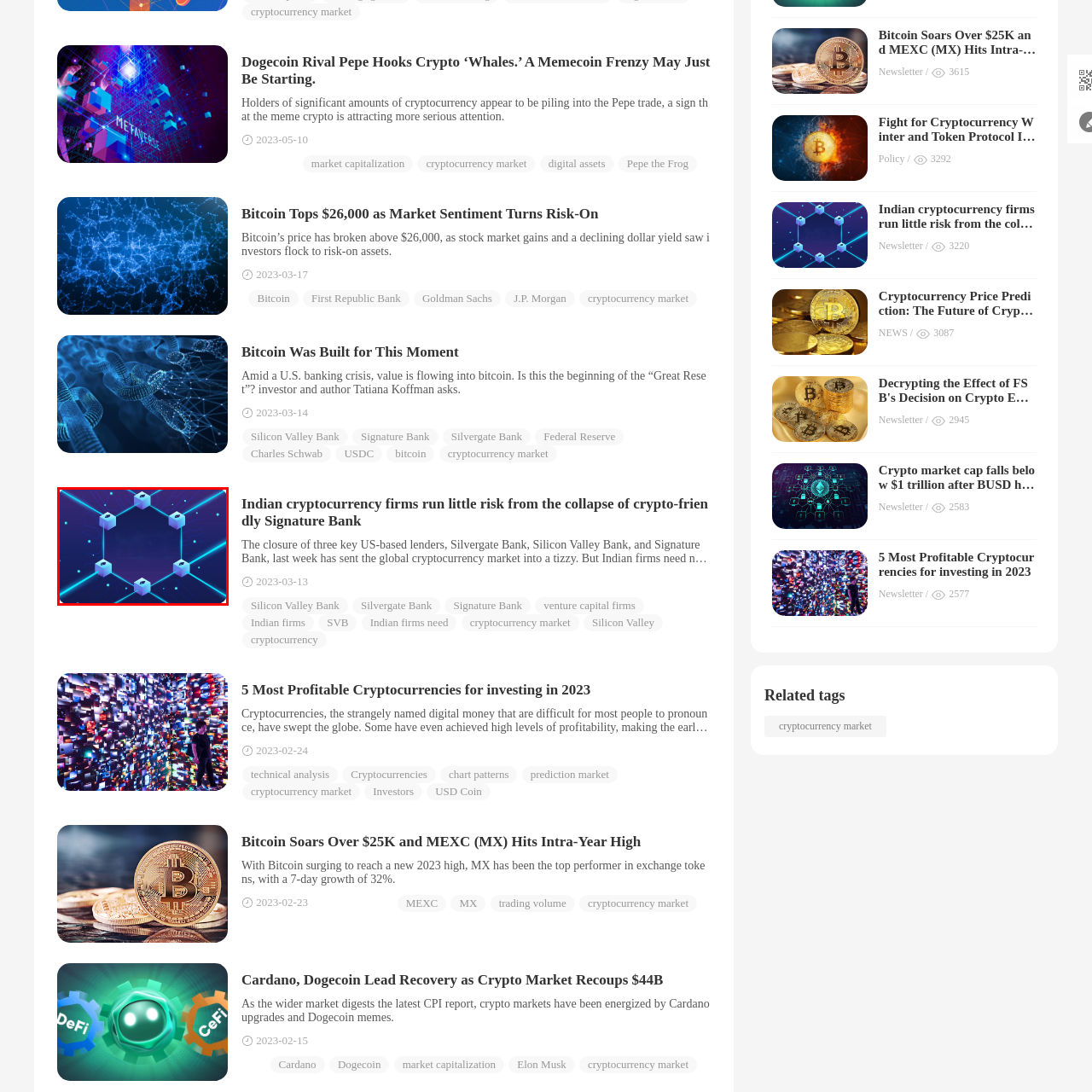Look at the area marked with a blue rectangle, What color is the background of the image? 
Provide your answer using a single word or phrase.

Deep blue